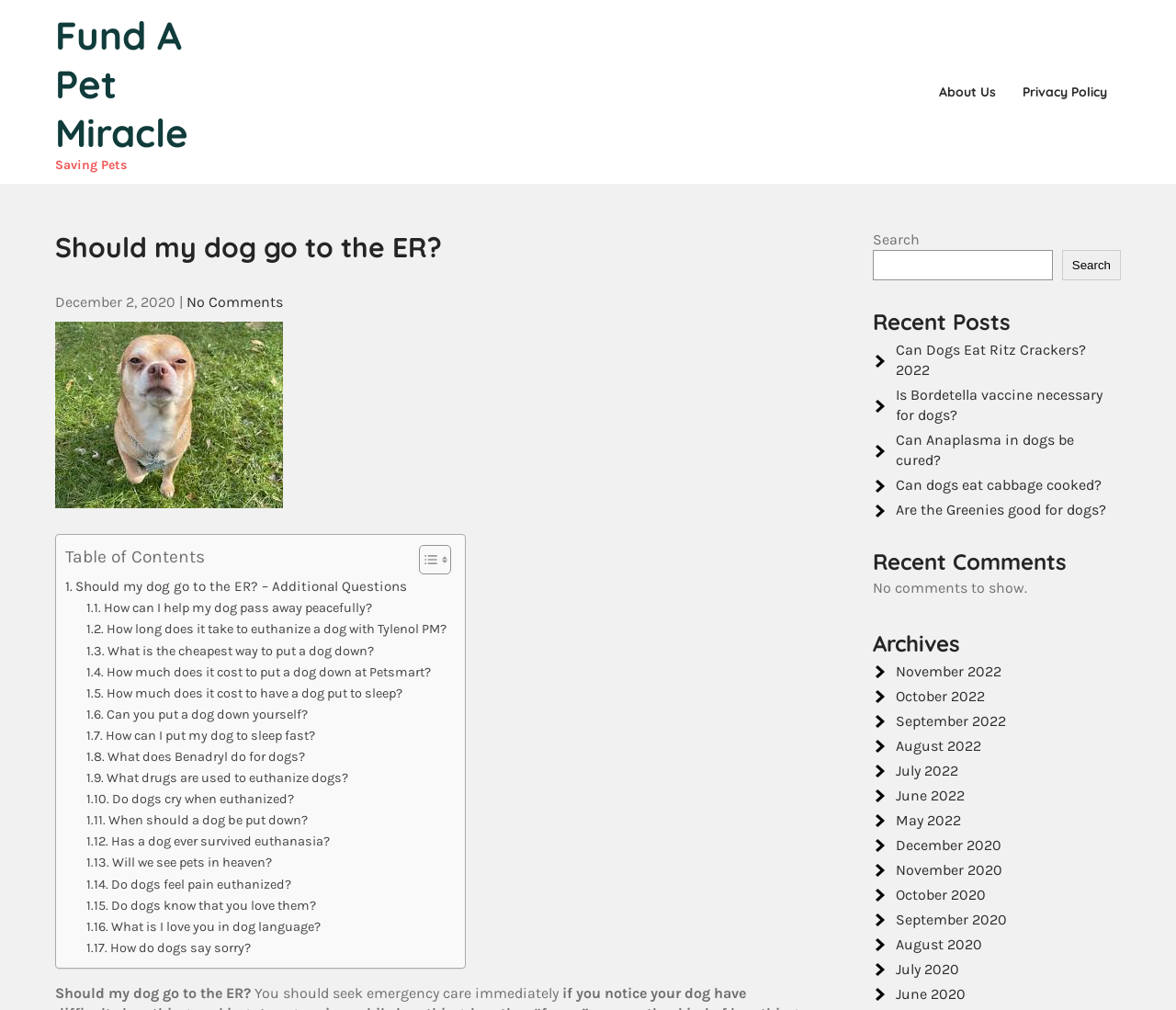Provide the bounding box coordinates for the UI element that is described as: "Do dogs cry when euthanized?".

[0.073, 0.781, 0.25, 0.802]